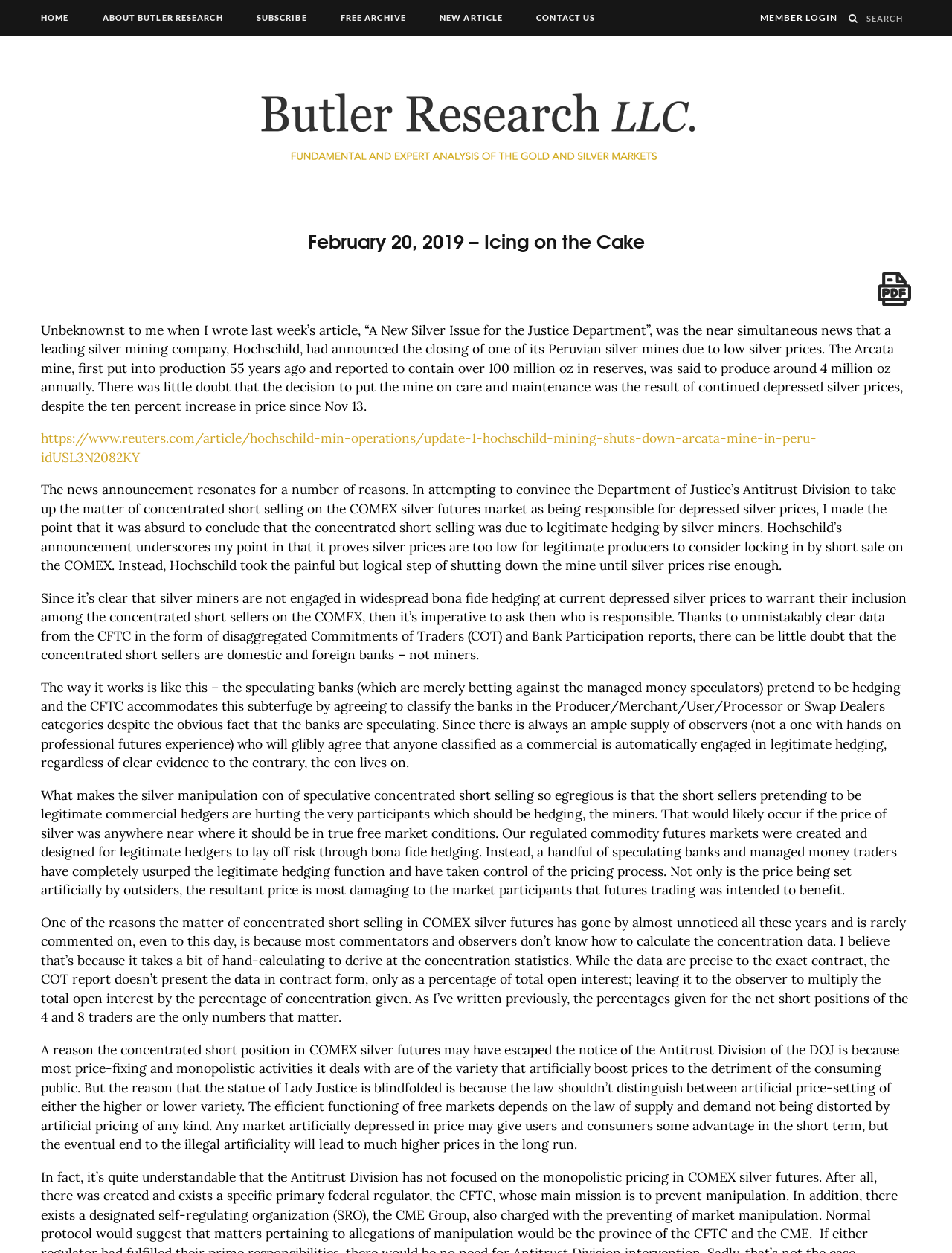Can you find the bounding box coordinates for the UI element given this description: "About Butler Research"? Provide the coordinates as four float numbers between 0 and 1: [left, top, right, bottom].

[0.091, 0.0, 0.25, 0.029]